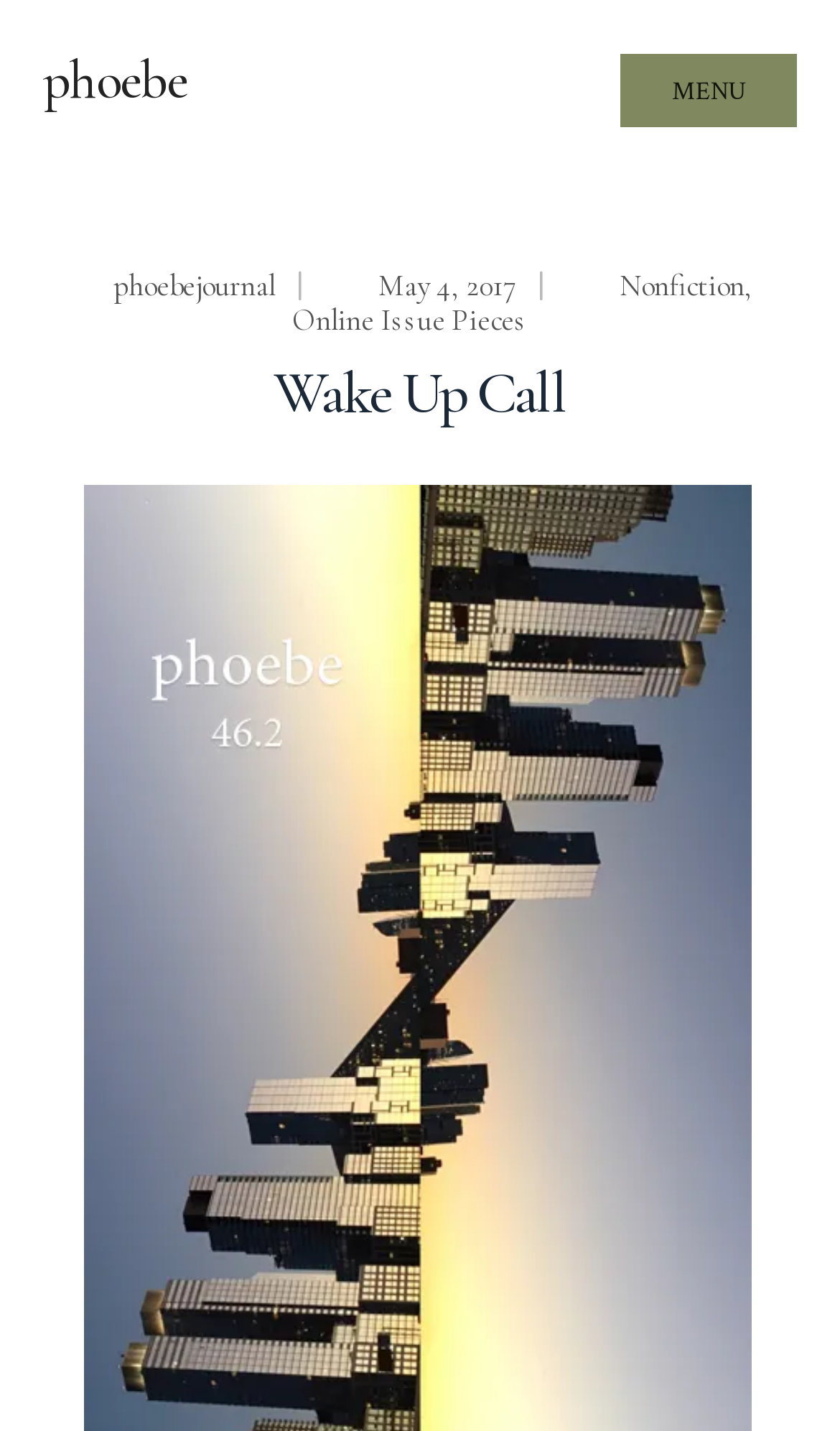Locate the UI element described by Online Issue Pieces and provide its bounding box coordinates. Use the format (top-left x, top-left y, bottom-right x, bottom-right y) with all values as floating point numbers between 0 and 1.

[0.347, 0.211, 0.627, 0.236]